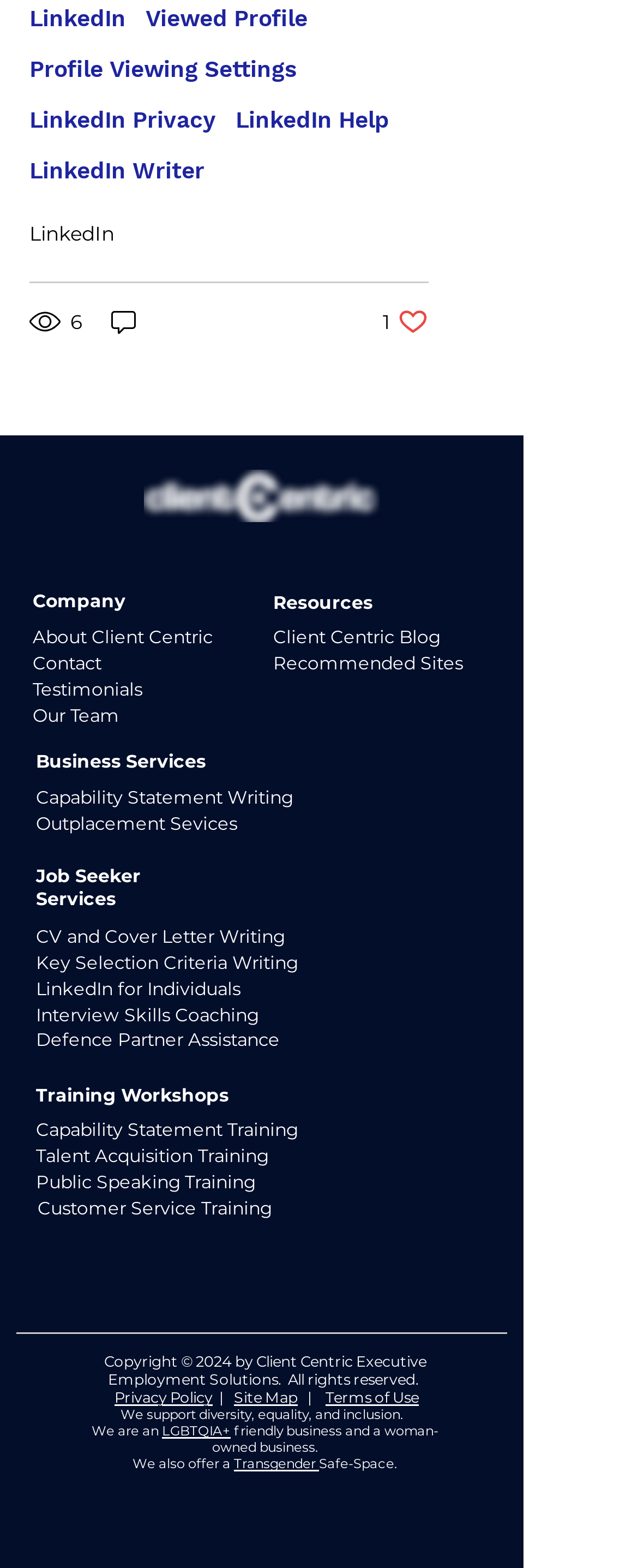What is the name of the company?
Look at the image and construct a detailed response to the question.

The company name can be found in the image element with the text 'Client Centric Executive Employment Solutions | Australia' at the top of the webpage.